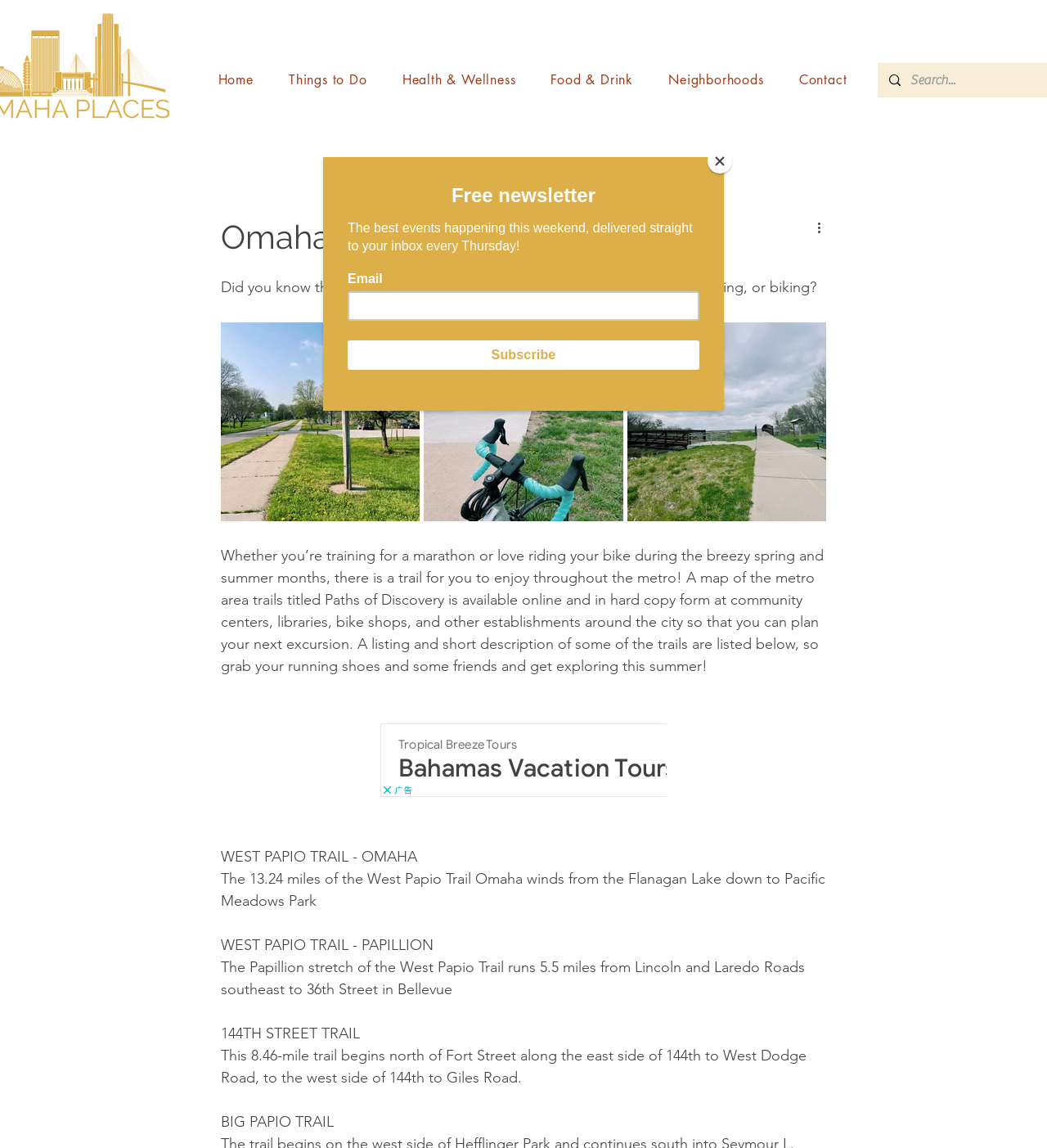Identify the bounding box coordinates of the clickable region to carry out the given instruction: "Search for something".

[0.87, 0.055, 0.97, 0.085]